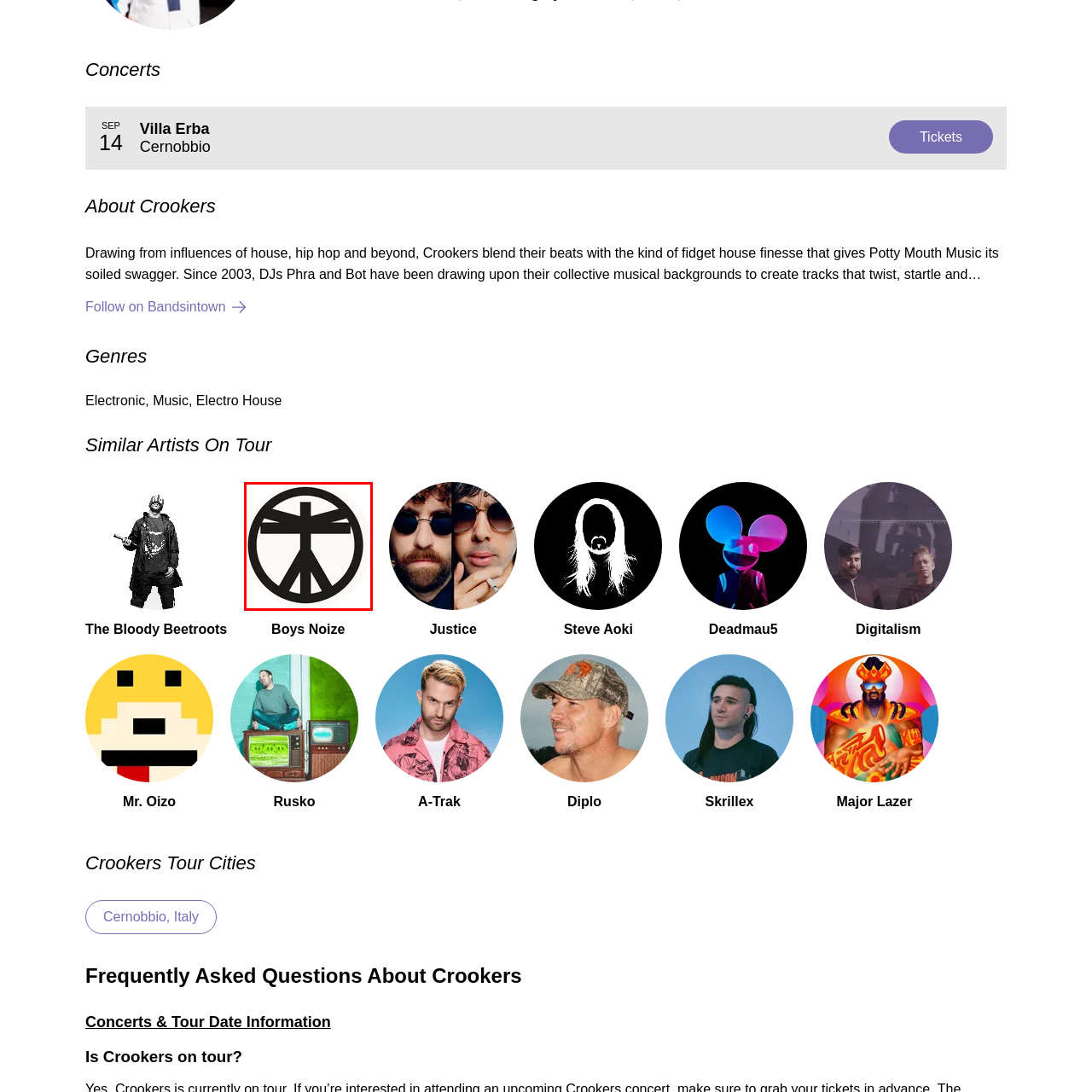Pay attention to the area highlighted by the red boundary and answer the question with a single word or short phrase: 
What type of music is associated with the logo?

Electronic music